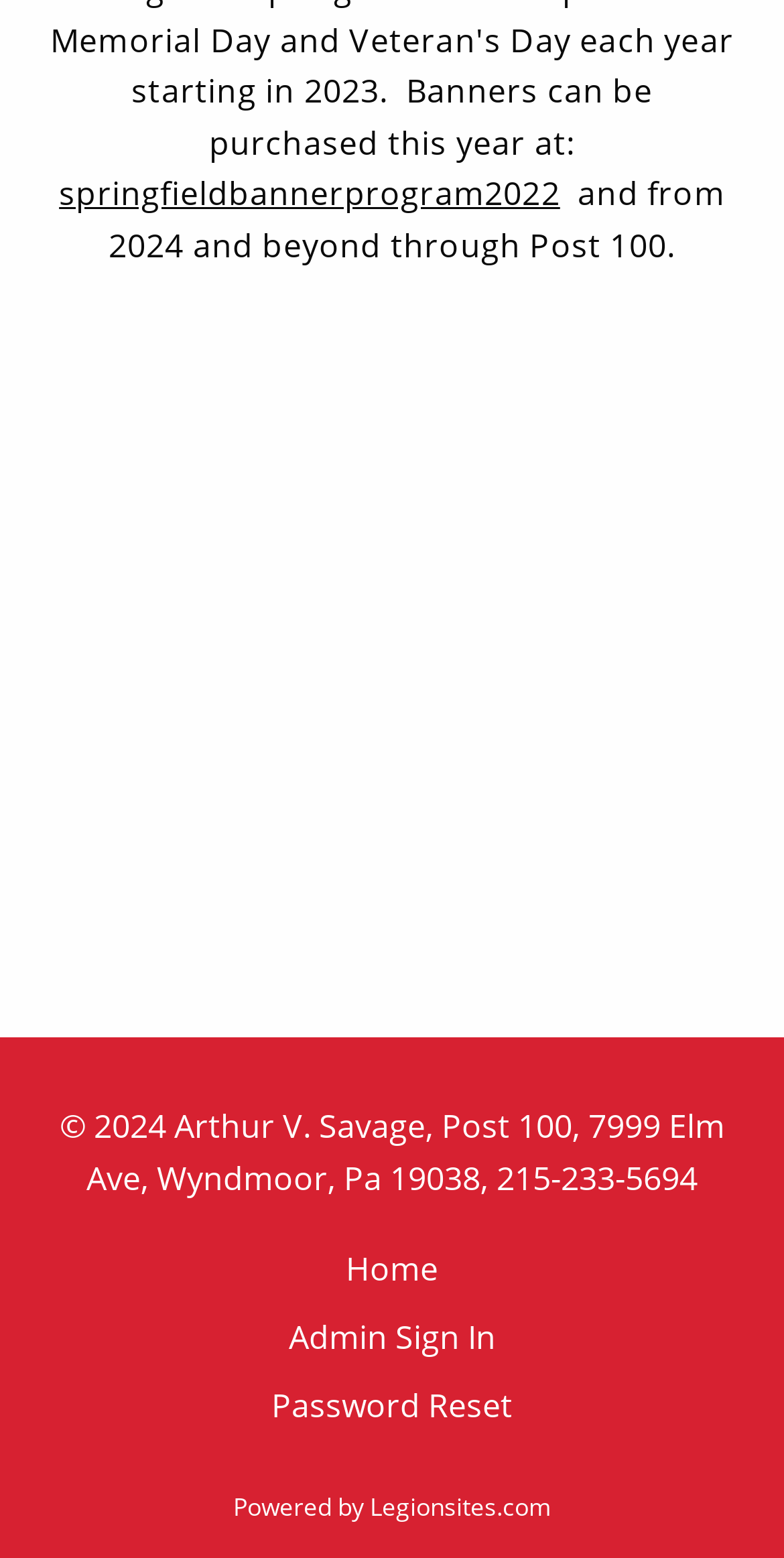Please study the image and answer the question comprehensively:
What is the name of the banner program?

The answer can be found in the StaticText element with the text 'springfieldbannerprogram2022' at the top of the webpage, which suggests that the webpage is related to the Springfield Banner Program 2022.